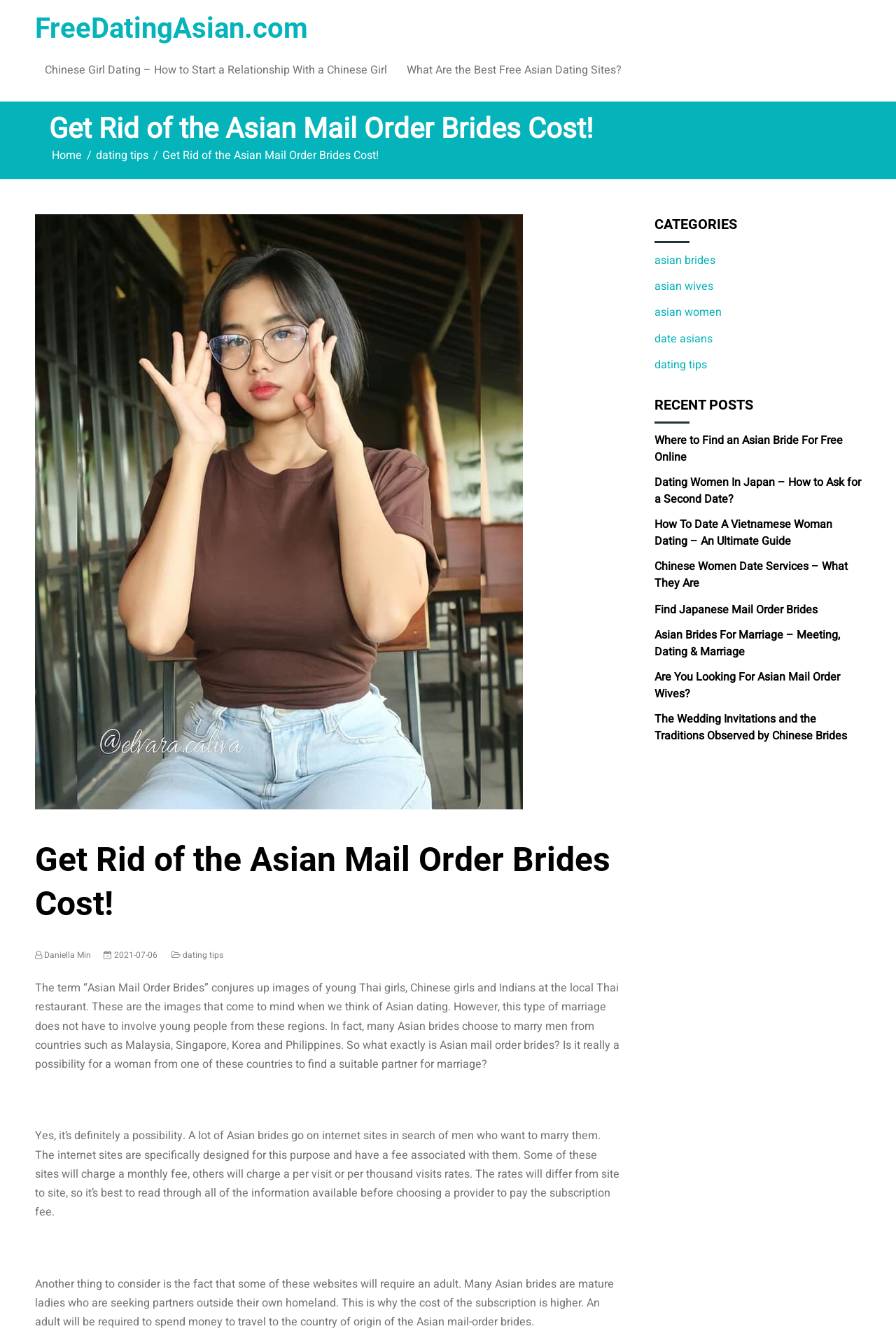What is the purpose of the websites mentioned in the webpage?
Look at the screenshot and respond with a single word or phrase.

To find a marriage partner